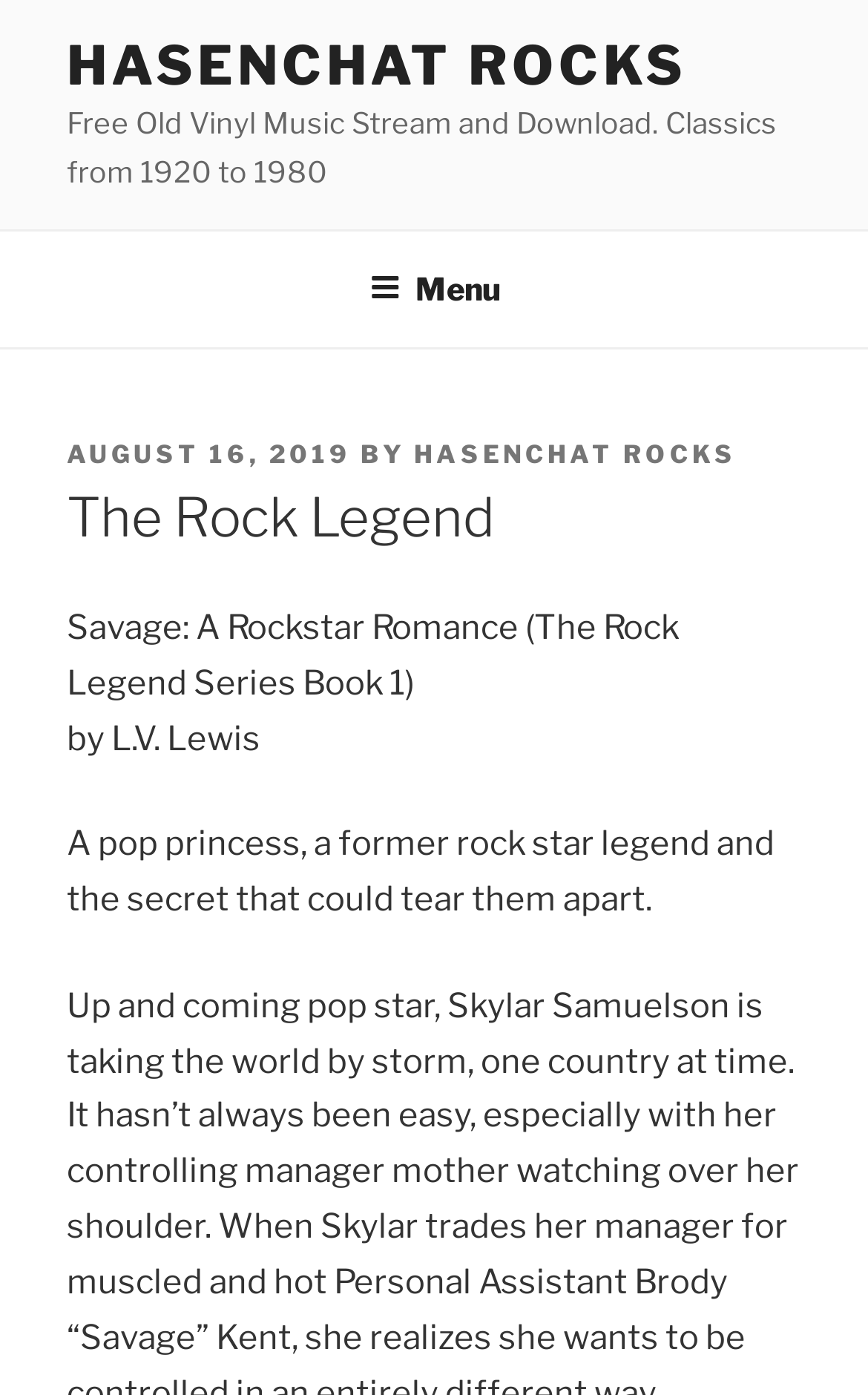What is the website about?
With the help of the image, please provide a detailed response to the question.

I found the answer by looking at the text 'Free Old Vinyl Music Stream and Download. Classics from 1920 to 1980' which is located at the top of the page, indicating that the website is about streaming and downloading old vinyl music.